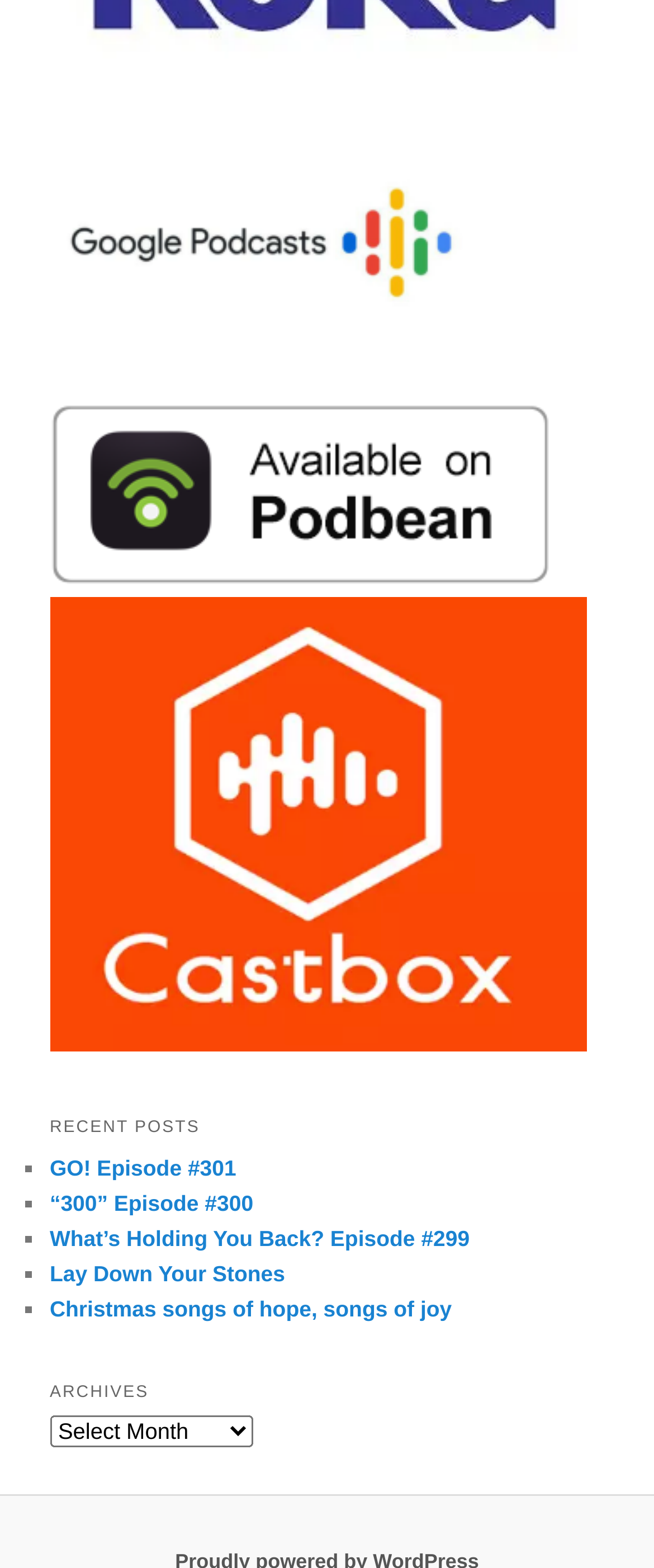What is the purpose of the combobox?
Based on the image, please offer an in-depth response to the question.

I examined the combobox with the label 'Archives' and inferred that its purpose is to allow users to select and view archives, possibly filtering posts by date or category.